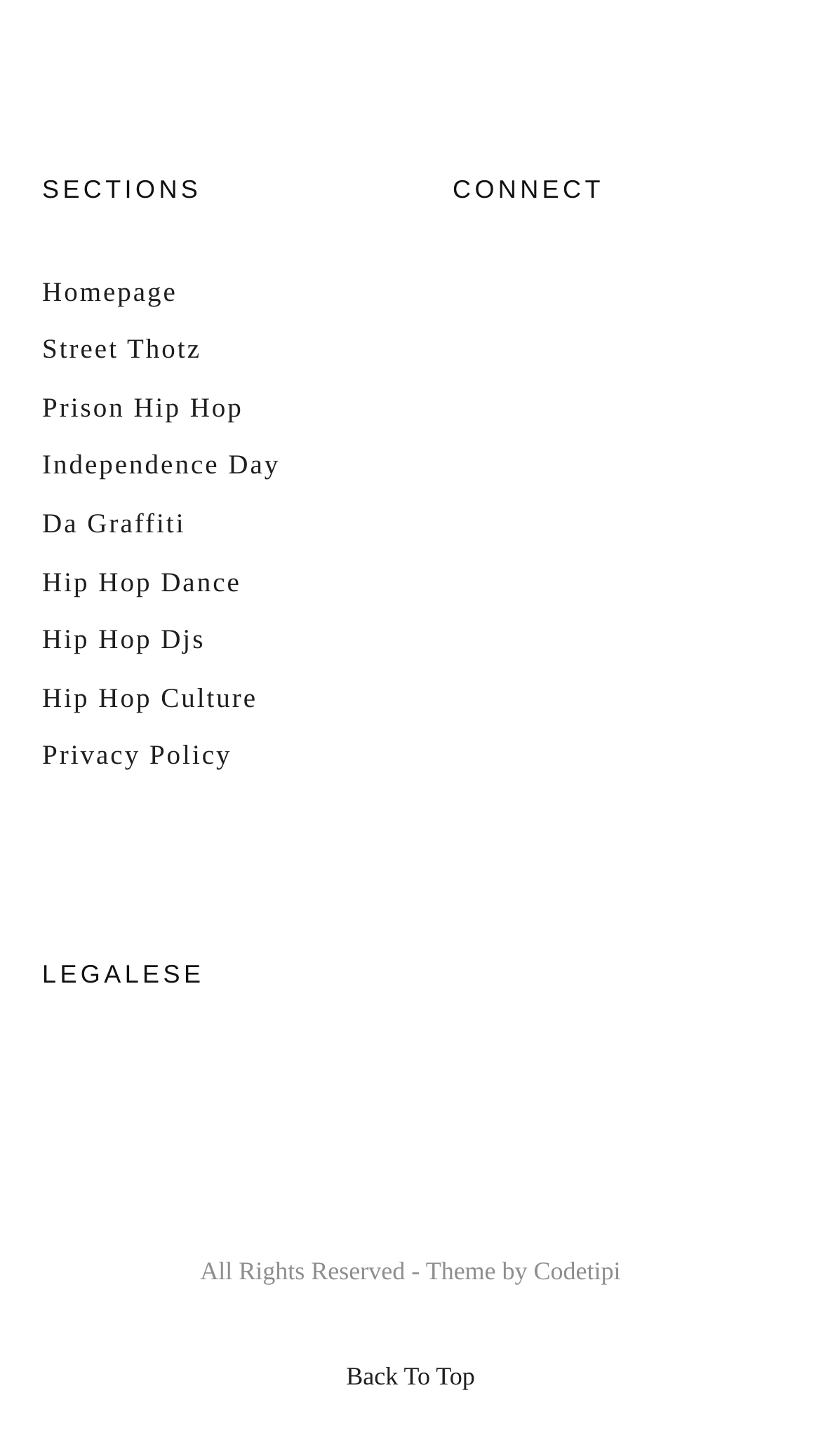What is the theme of the webpage provided by?
Examine the image and provide an in-depth answer to the question.

The theme of the webpage is provided by 'Codetipi', which is a link element located at the bottom of the webpage, with a bounding box coordinate of [0.65, 0.863, 0.756, 0.883].